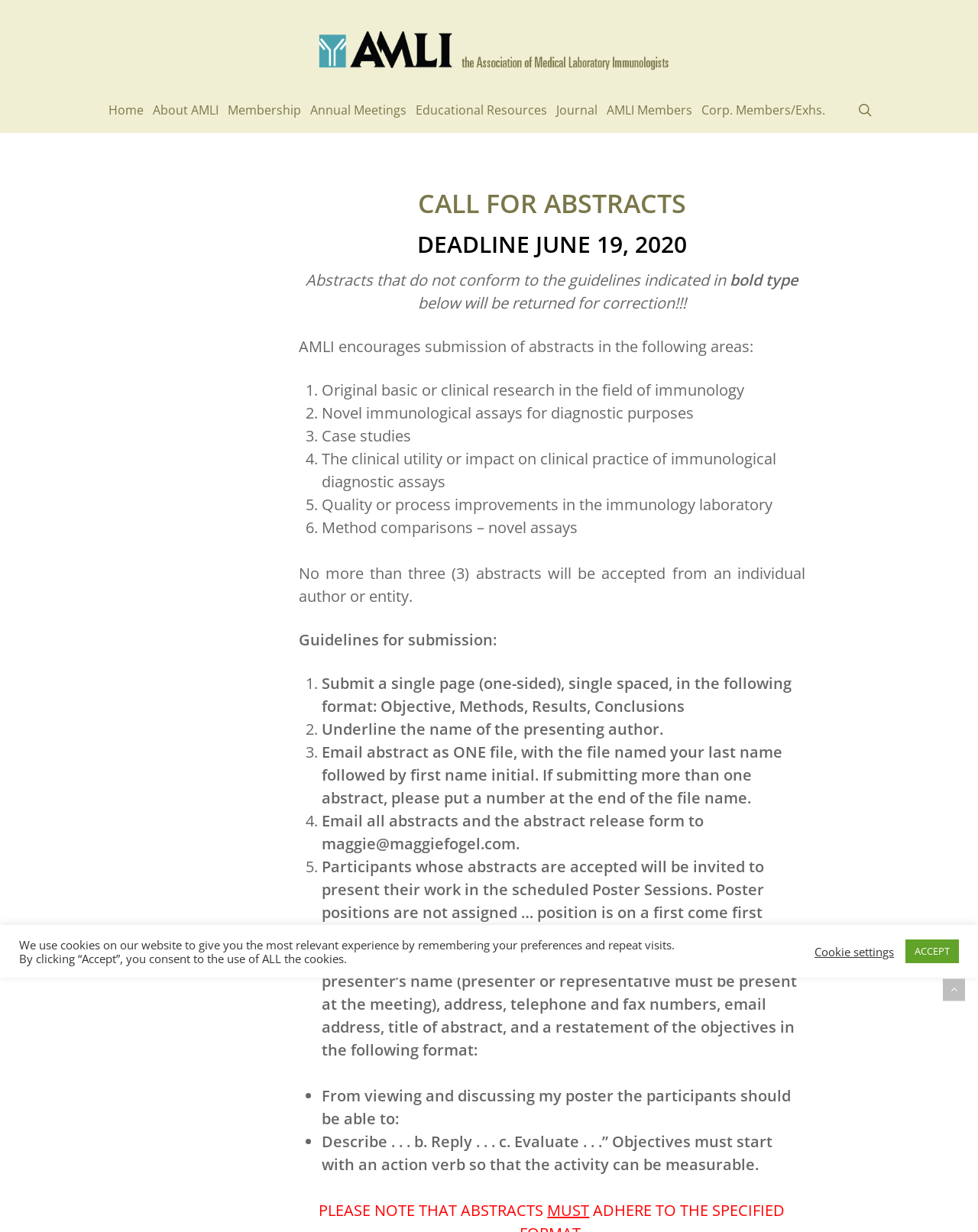Please mark the clickable region by giving the bounding box coordinates needed to complete this instruction: "Click the Home link".

[0.111, 0.084, 0.147, 0.095]